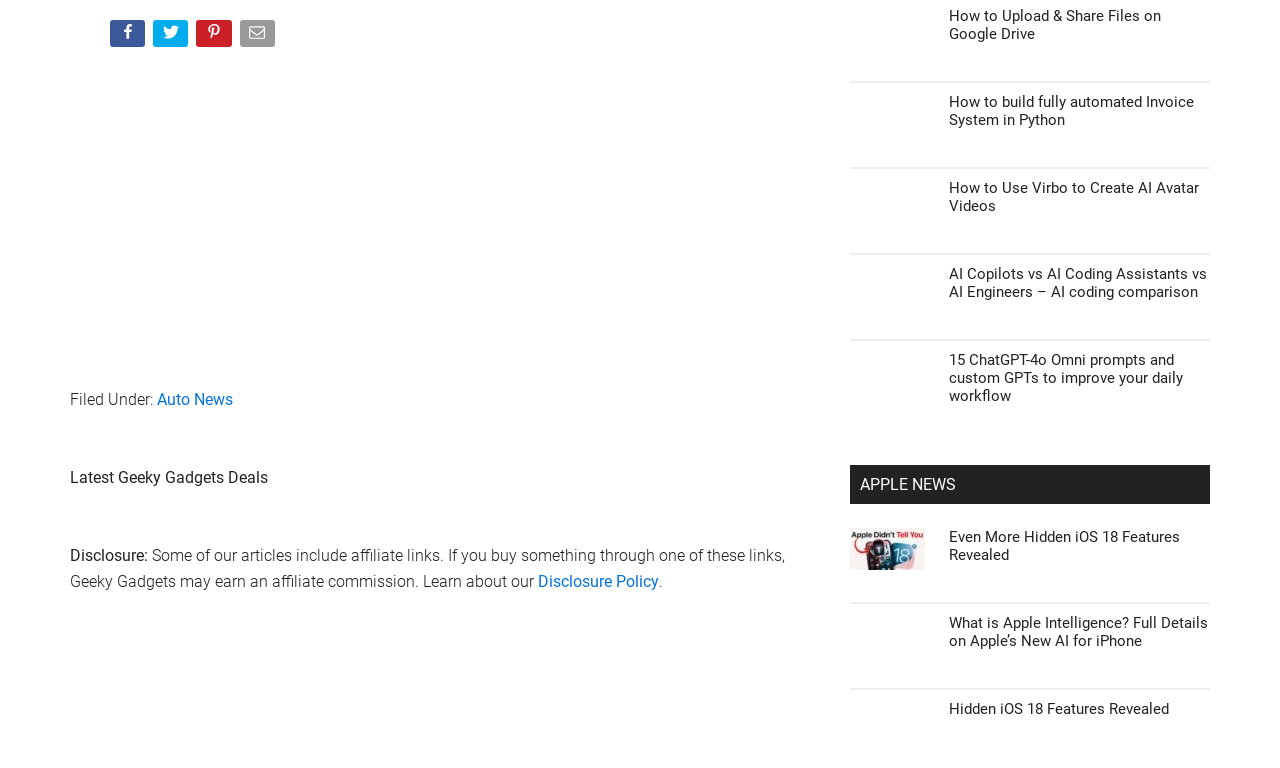Can you give a detailed response to the following question using the information from the image? What category is the article 'How to Upload & Share Files on Google Drive' under?

The article 'How to Upload & Share Files on Google Drive' is categorized under 'Auto News' as indicated by the 'Filed Under:' section above the article title.